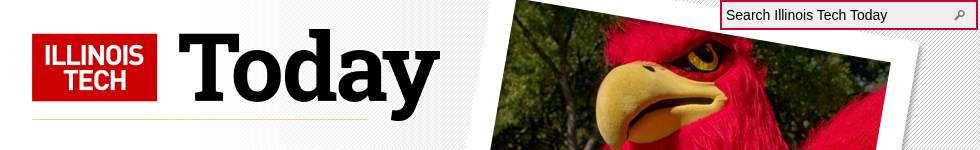What type of community is highlighted?
Please respond to the question with a detailed and informative answer.

This image encapsulates the vibrant community of Illinois Tech and highlights important updates and events relevant to students and faculty. The caption explicitly mentions that the image highlights the vibrant community of Illinois Tech.